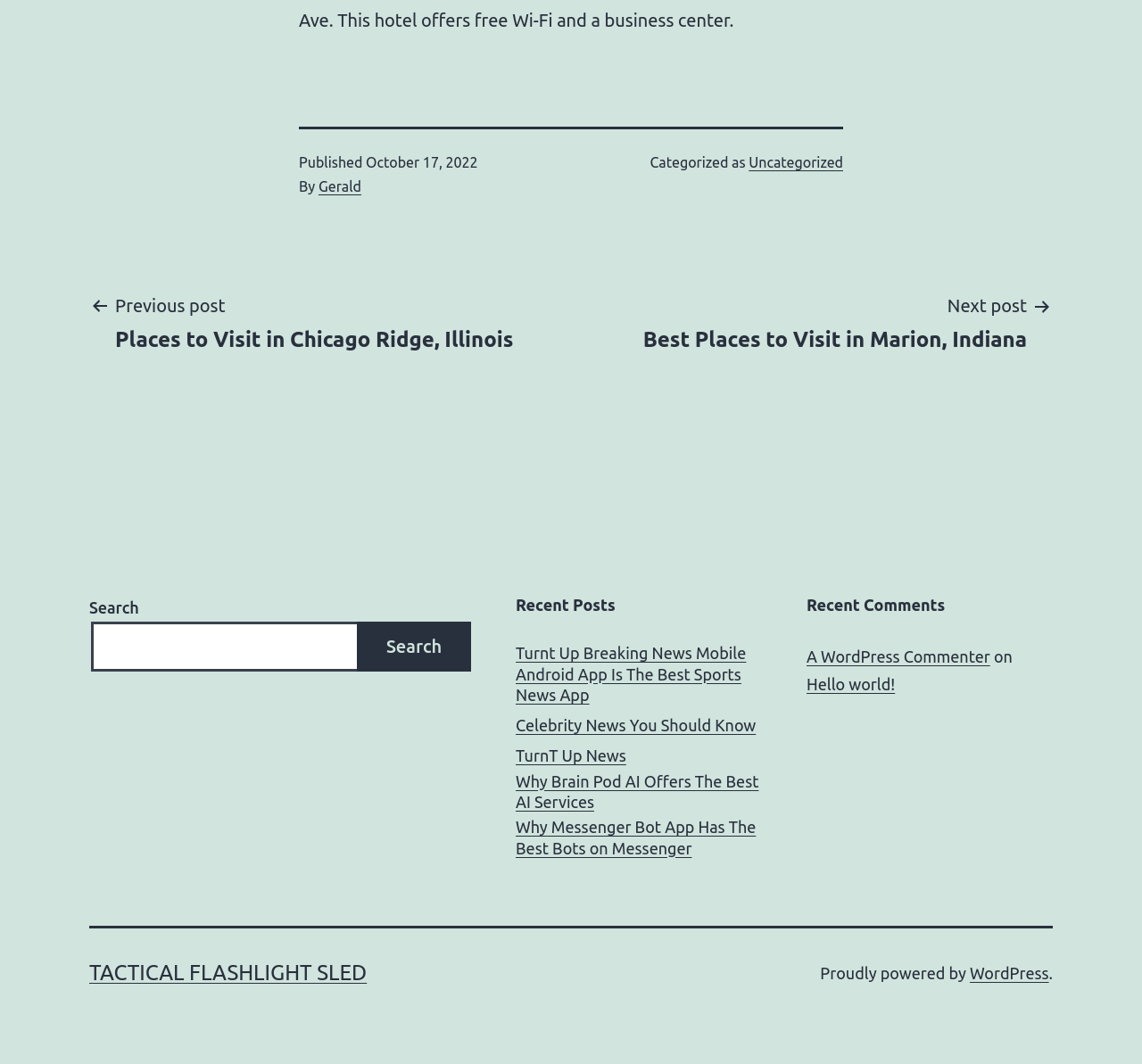Identify the bounding box for the UI element described as: "Grow. Retain. Sustain.". The coordinates should be four float numbers between 0 and 1, i.e., [left, top, right, bottom].

None